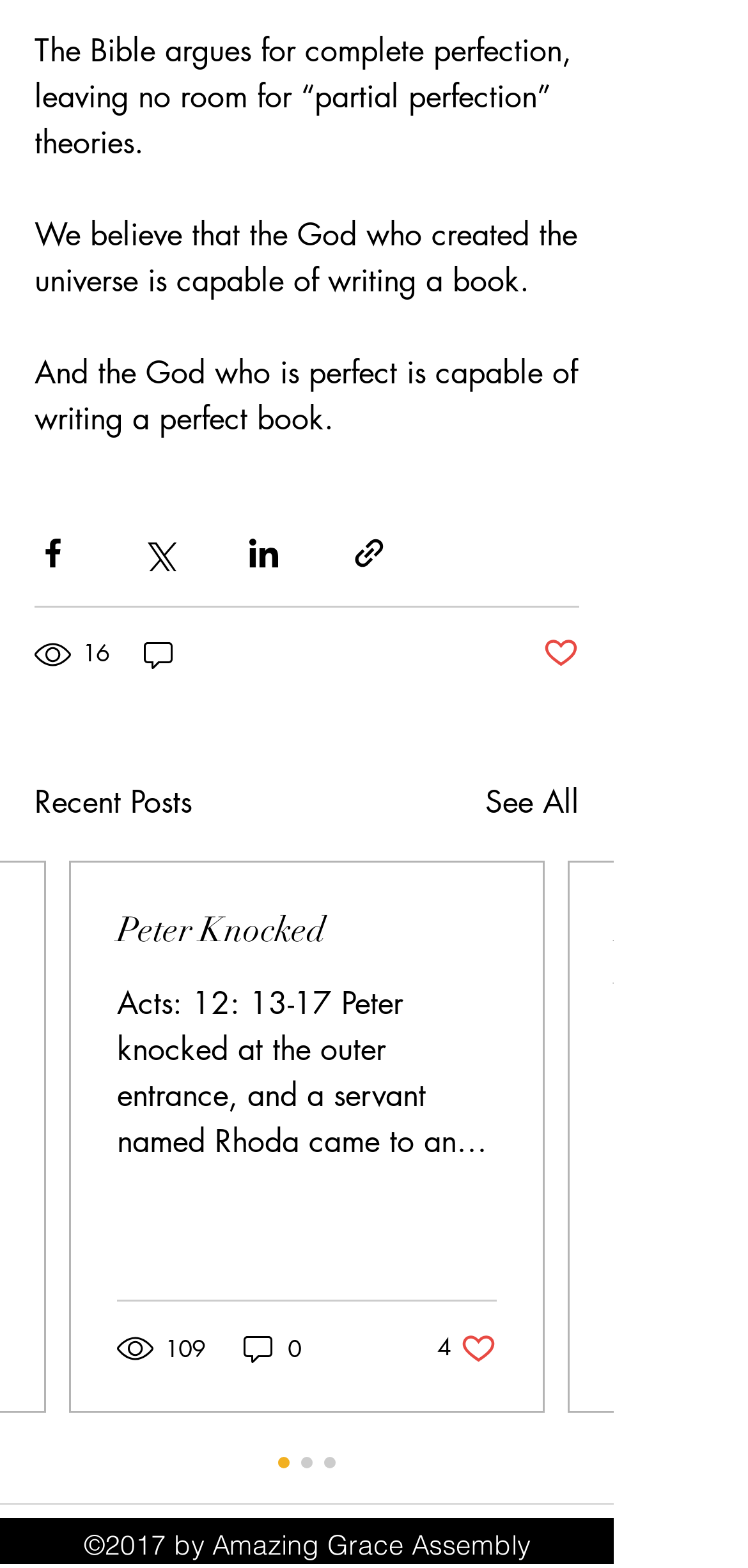Please identify the coordinates of the bounding box that should be clicked to fulfill this instruction: "Share via link".

[0.469, 0.341, 0.518, 0.364]